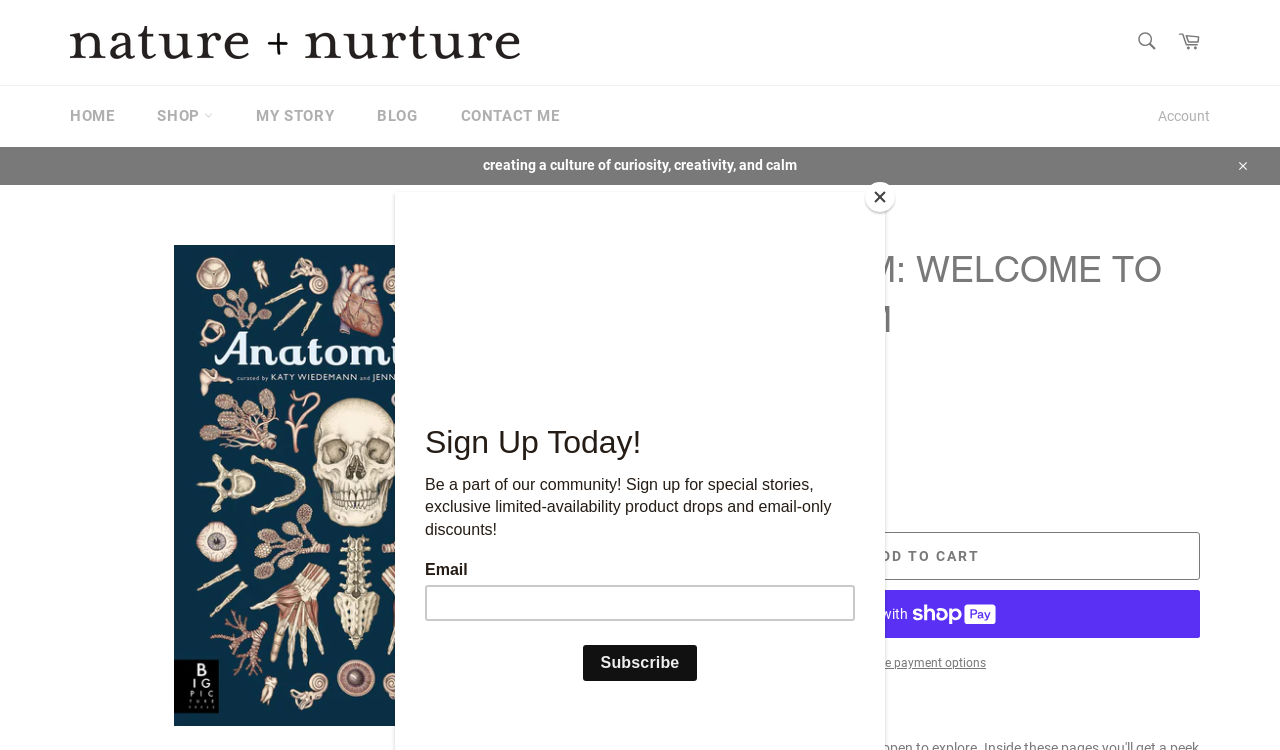Pinpoint the bounding box coordinates of the area that must be clicked to complete this instruction: "Search for something".

[0.877, 0.027, 0.912, 0.087]